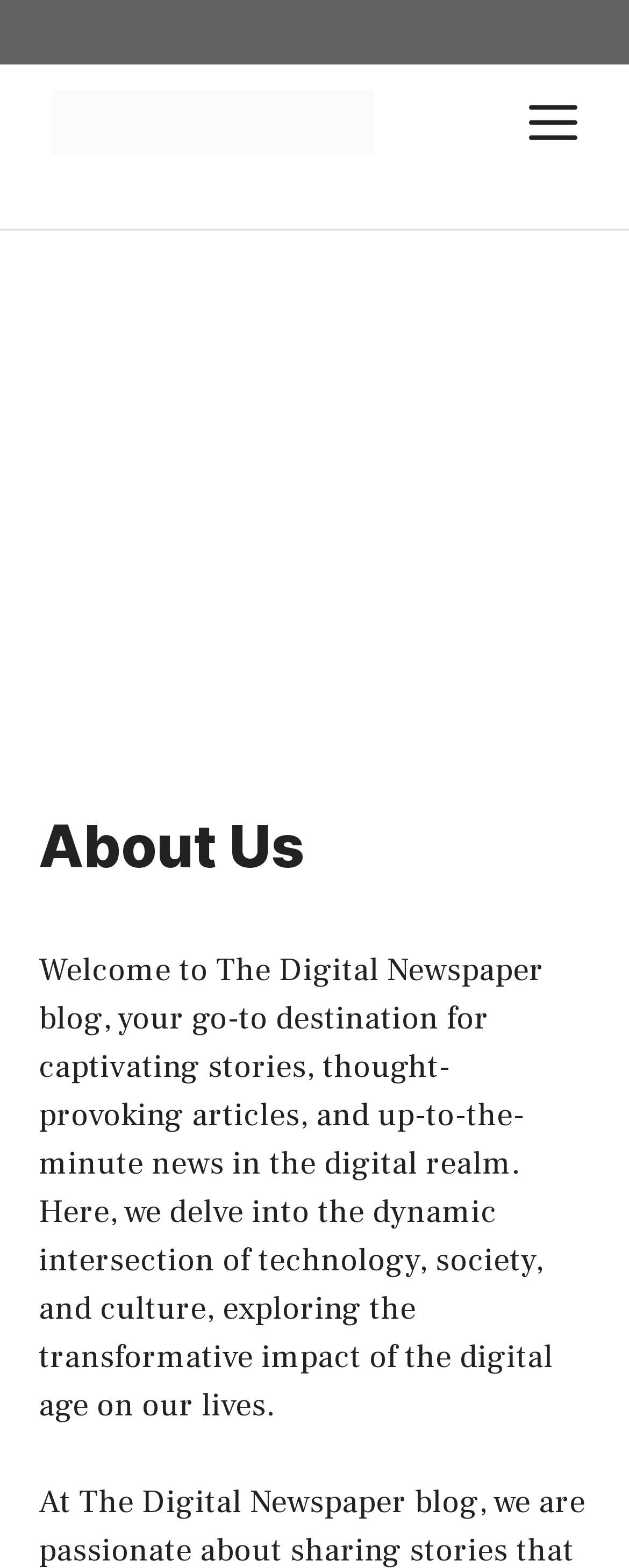What is the purpose of the button with the text 'MENU'?
Look at the screenshot and respond with one word or a short phrase.

To toggle the navigation menu